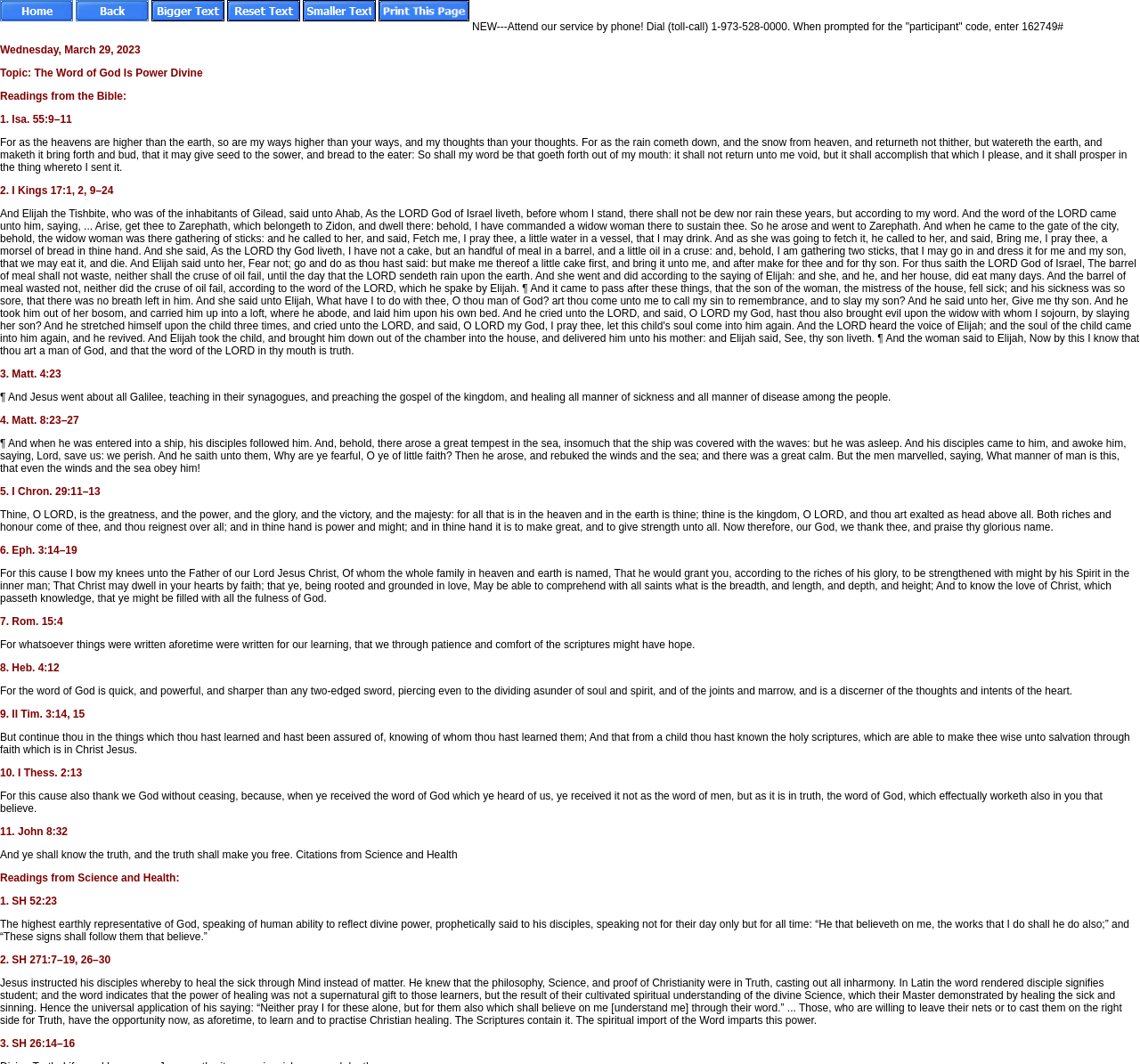Locate the bounding box of the user interface element based on this description: "alt="print page"".

[0.332, 0.0, 0.412, 0.02]